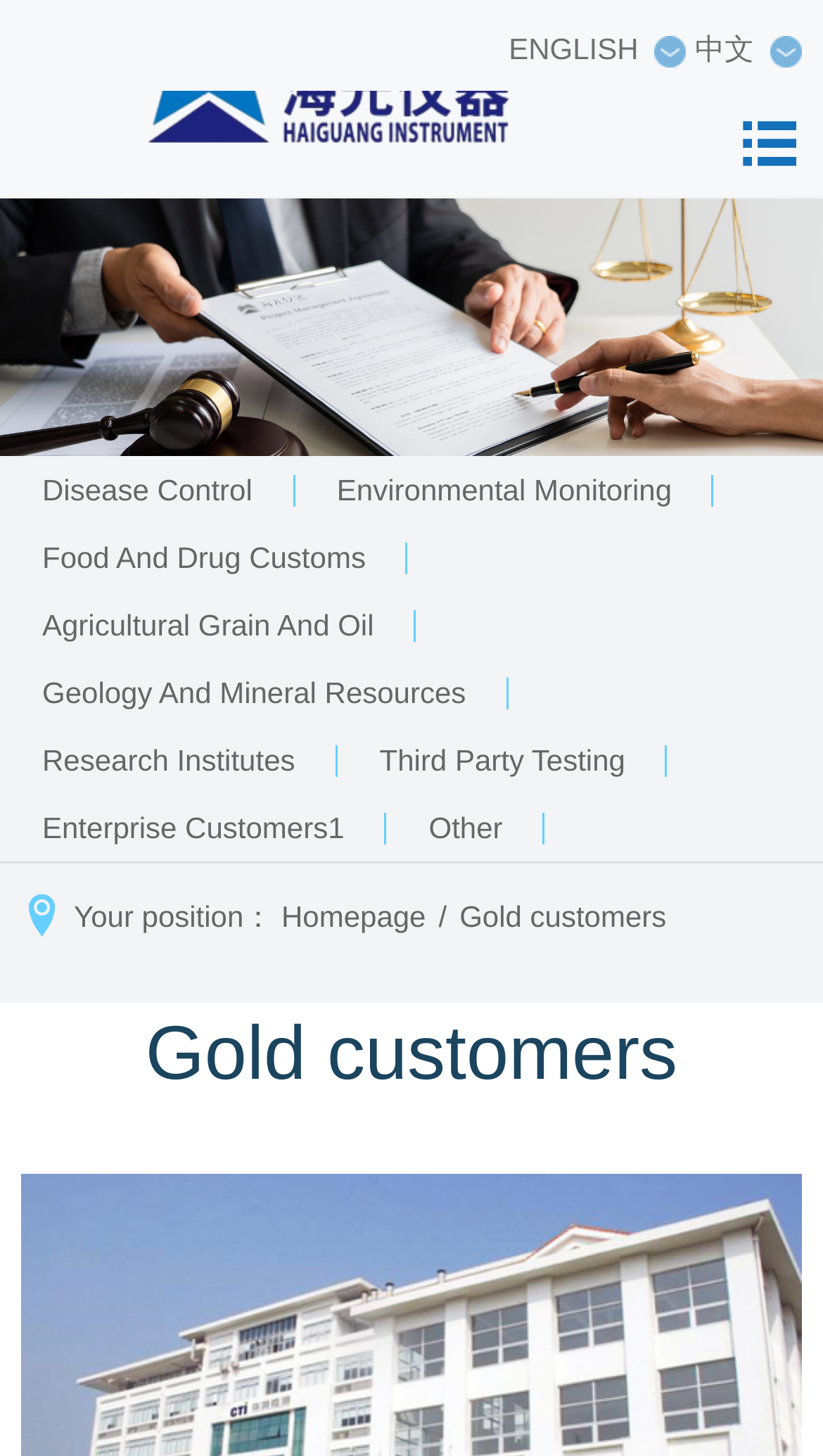Locate the bounding box coordinates of the element that should be clicked to execute the following instruction: "View Enterprise Customers1 page".

[0.0, 0.545, 0.47, 0.591]